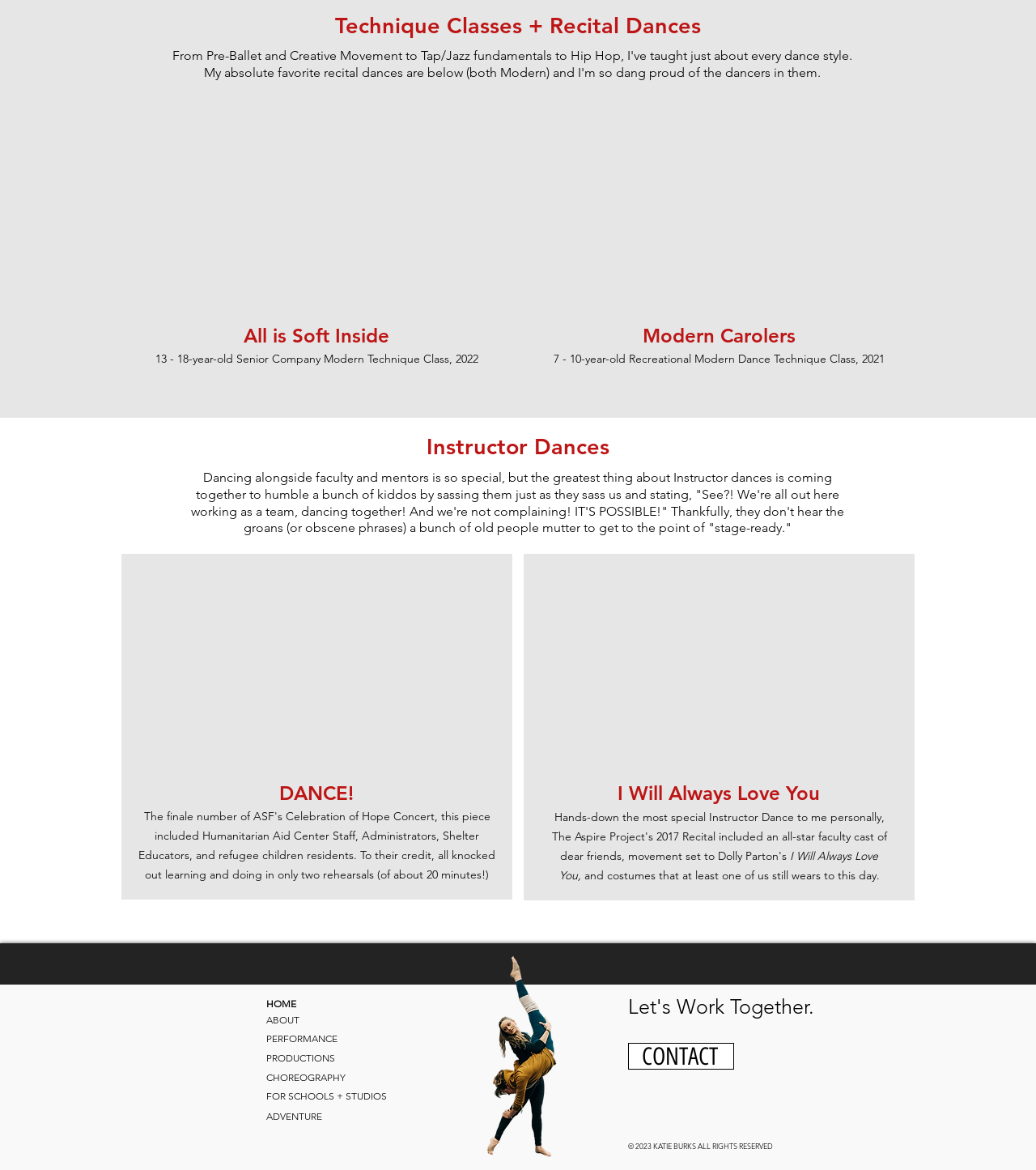Identify the bounding box coordinates of the part that should be clicked to carry out this instruction: "View the PERFORMANCE page".

[0.257, 0.883, 0.326, 0.893]